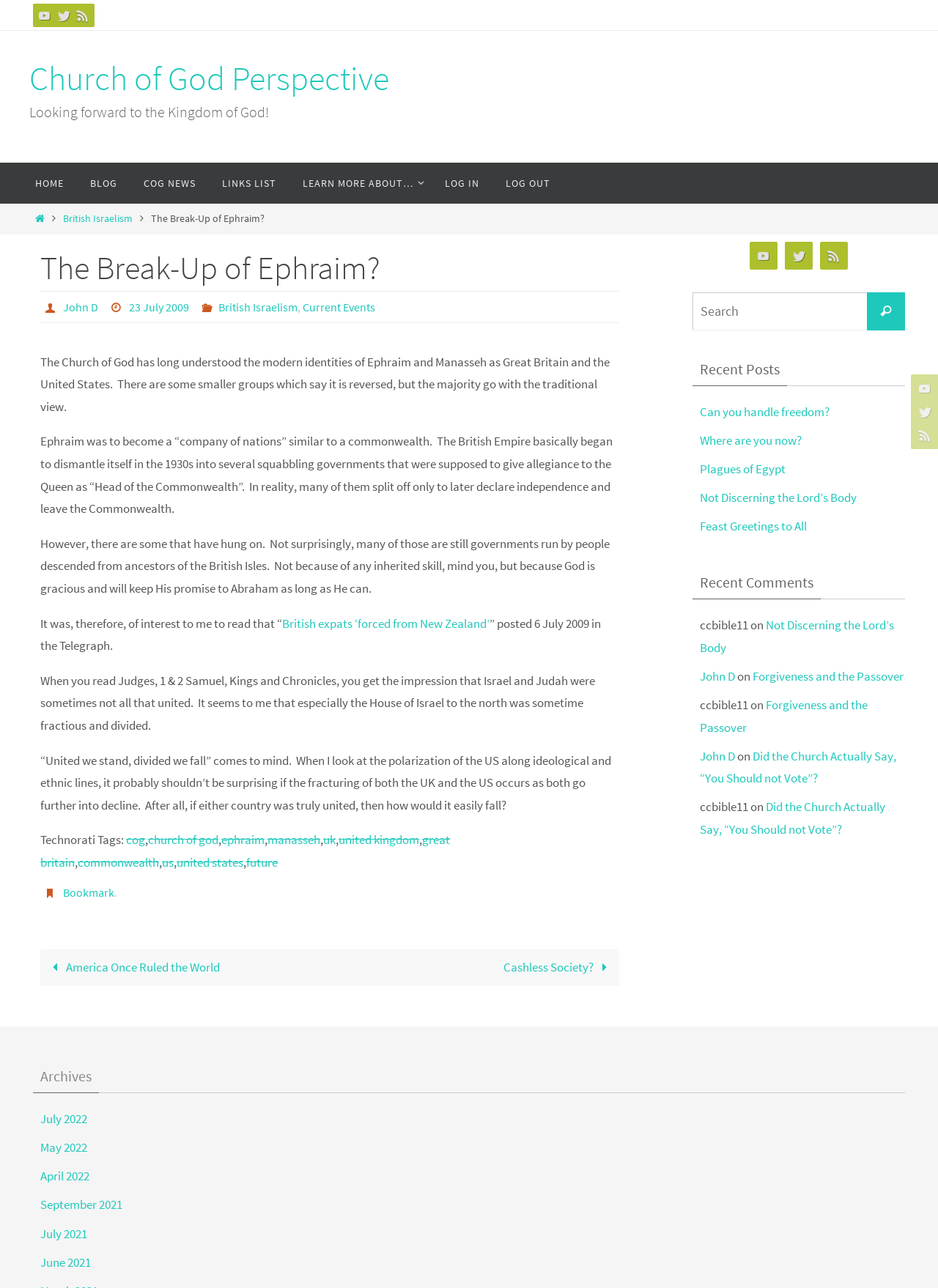Indicate the bounding box coordinates of the element that must be clicked to execute the instruction: "Click on the 'HOME' link". The coordinates should be given as four float numbers between 0 and 1, i.e., [left, top, right, bottom].

[0.023, 0.126, 0.082, 0.158]